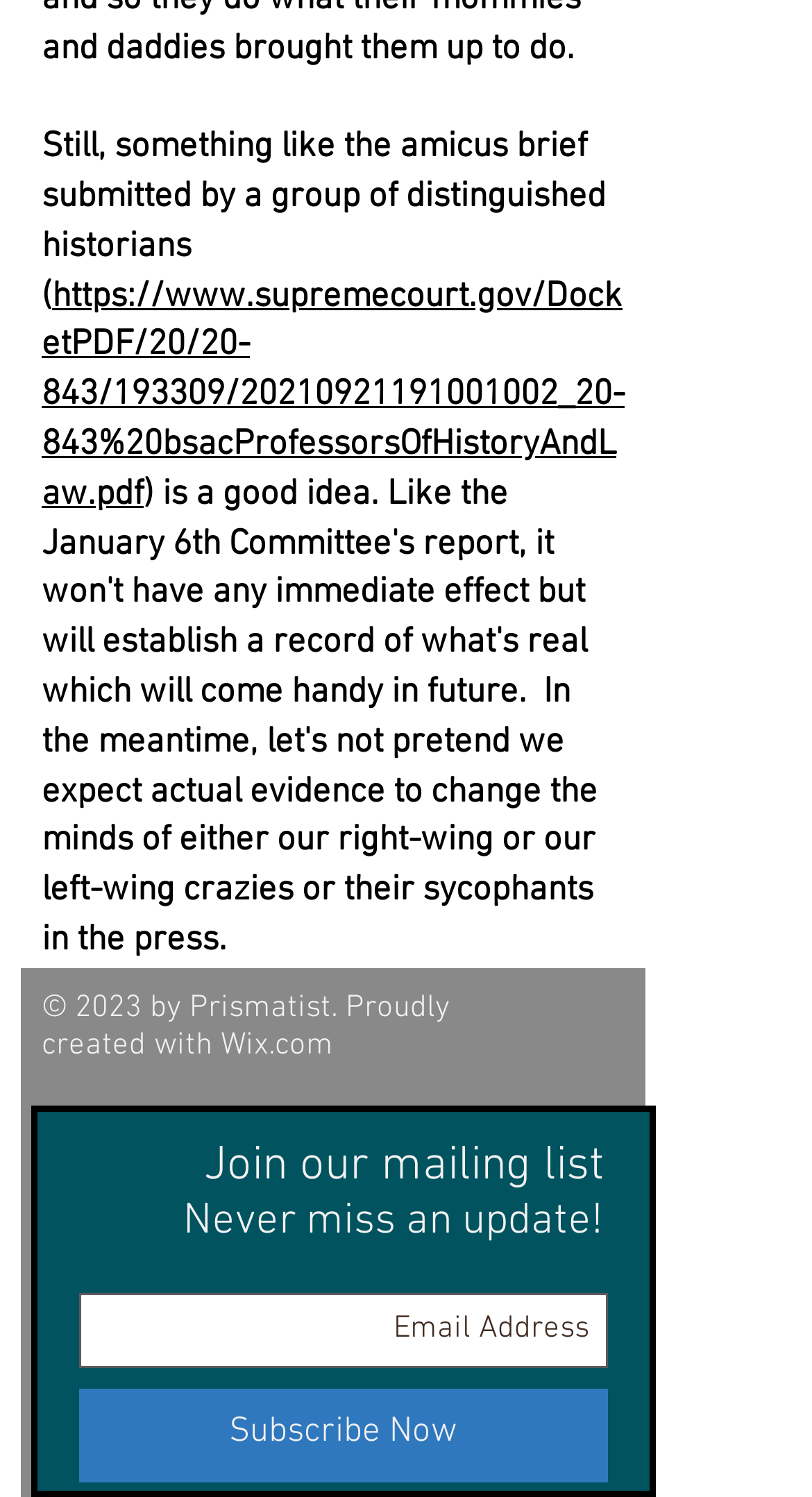What is the purpose of the textbox?
Please provide a comprehensive answer based on the contents of the image.

The textbox is located in the 'Slideshow' region and is labeled as 'Email Address'. It is required, indicating that users must enter their email address to subscribe to the mailing list.